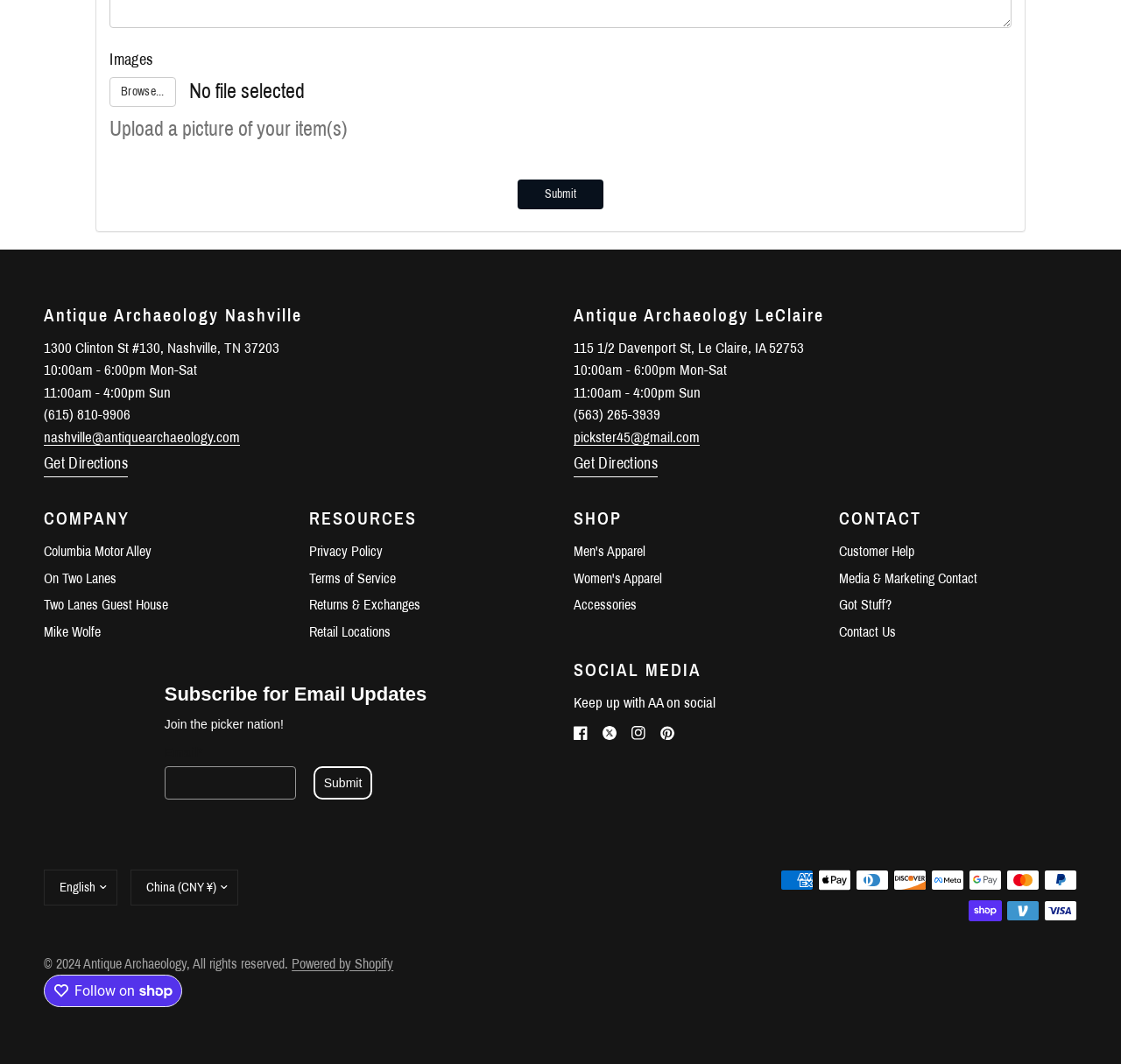Identify the bounding box of the UI component described as: "Privacy Policy".

[0.275, 0.511, 0.341, 0.525]